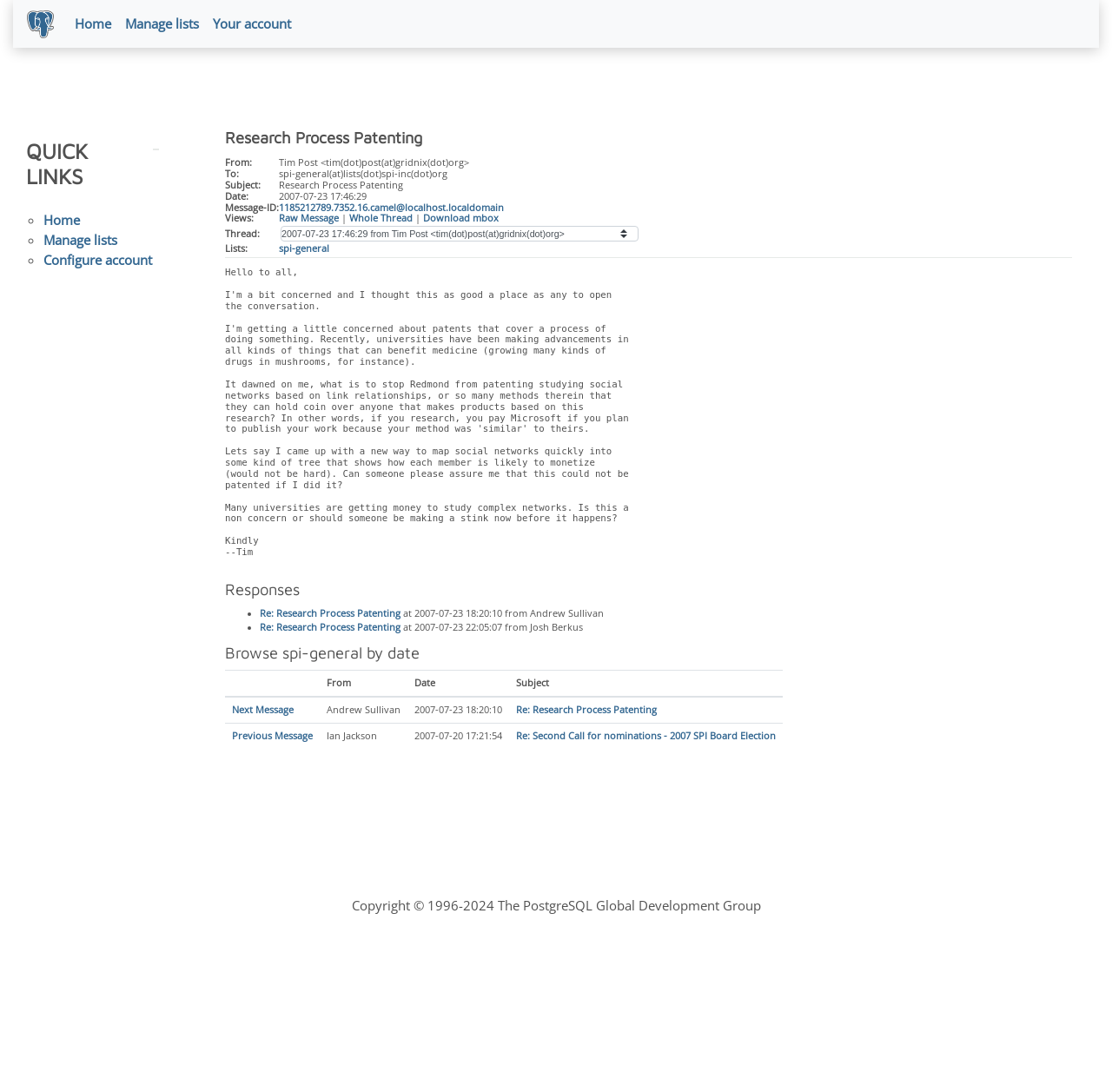What is the subject of the email?
Could you answer the question with a detailed and thorough explanation?

The subject of the email can be found in the table element, which displays the email details. The subject is 'Research Process Patenting', as indicated by the gridcell element with the text 'Research Process Patenting'.